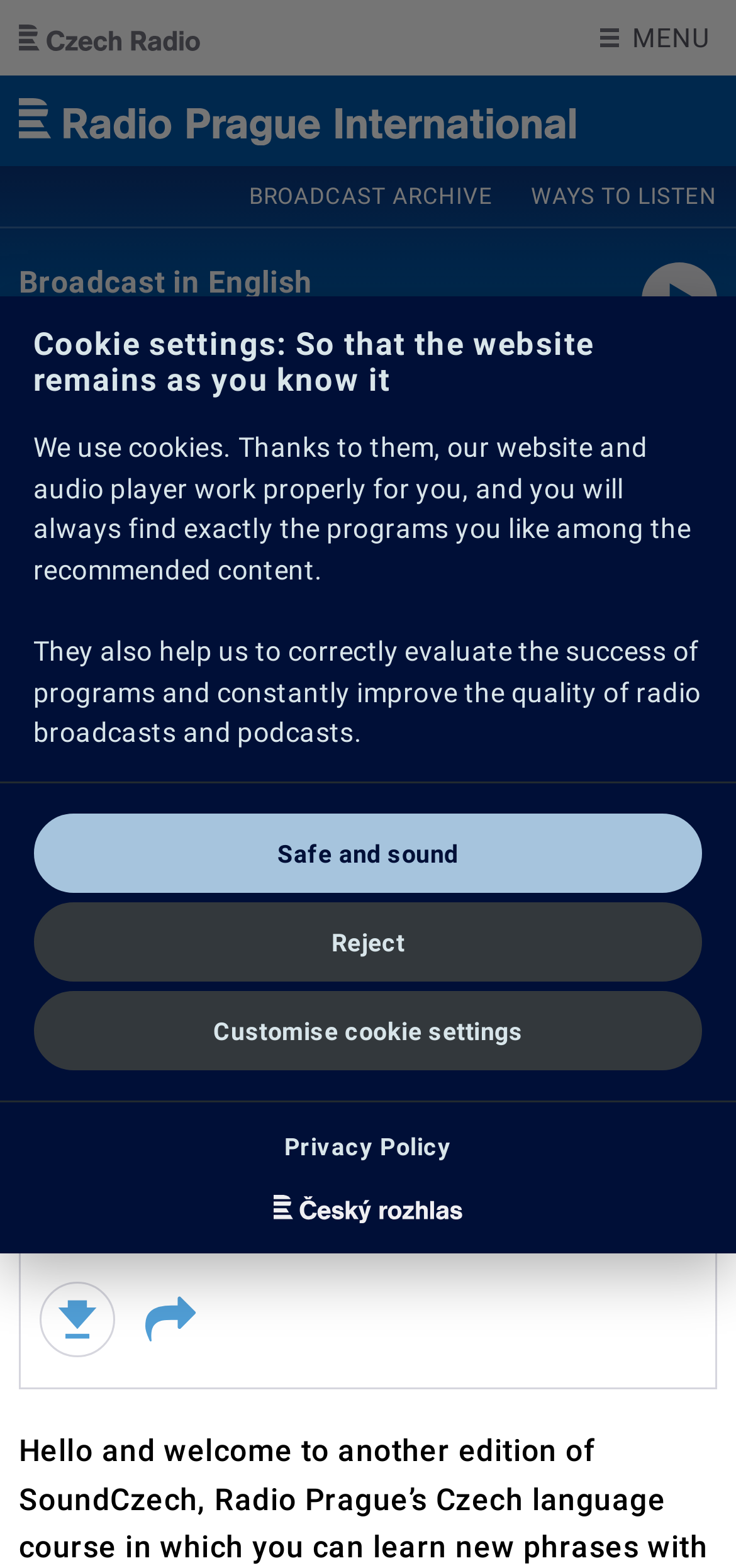Please give a succinct answer to the question in one word or phrase:
What is the language of the current webpage?

English